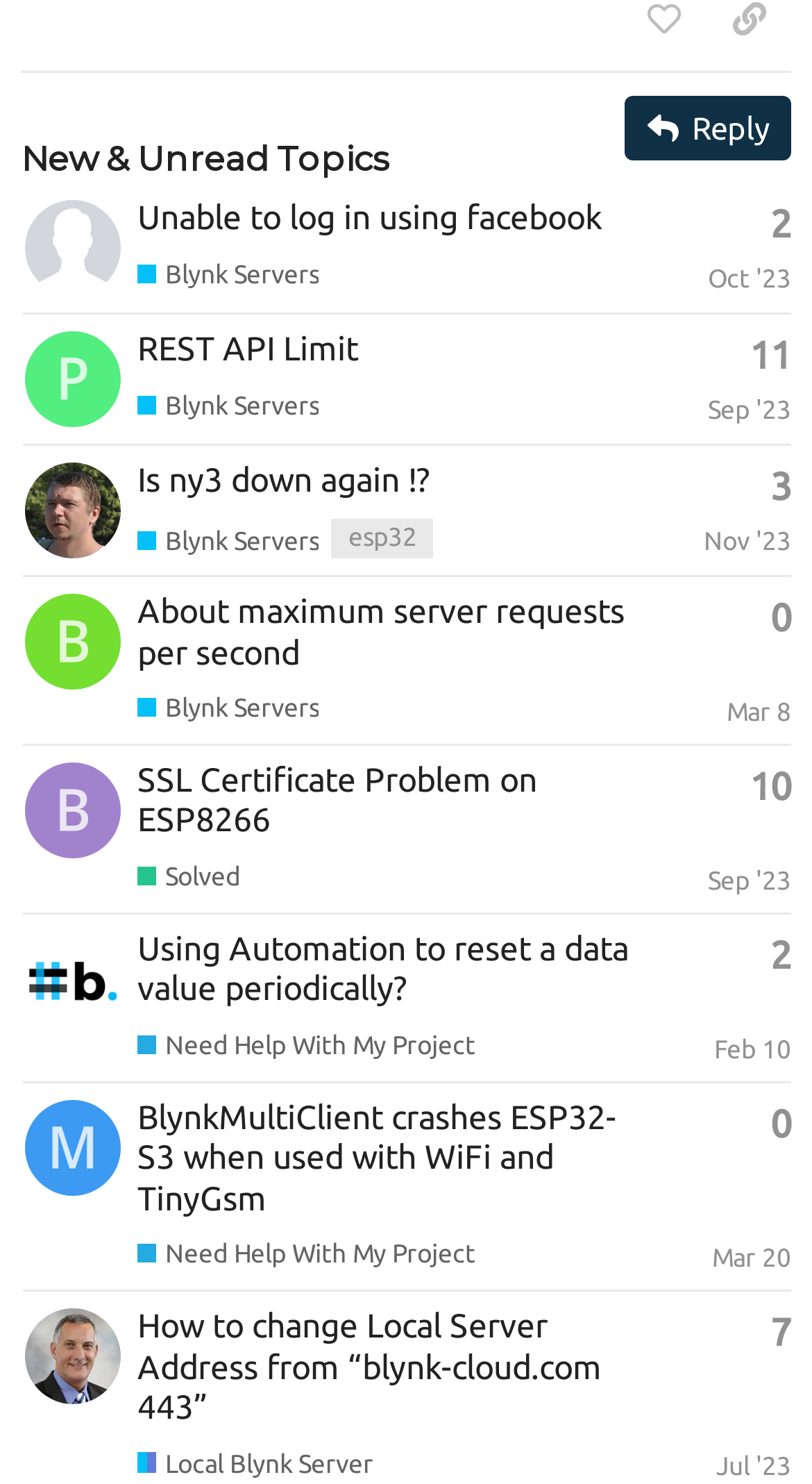Locate the bounding box coordinates of the clickable element to fulfill the following instruction: "Visit the 'https://examples.blynk.cc' link". Provide the coordinates as four float numbers between 0 and 1 in the format [left, top, right, bottom].

[0.106, 0.21, 0.519, 0.233]